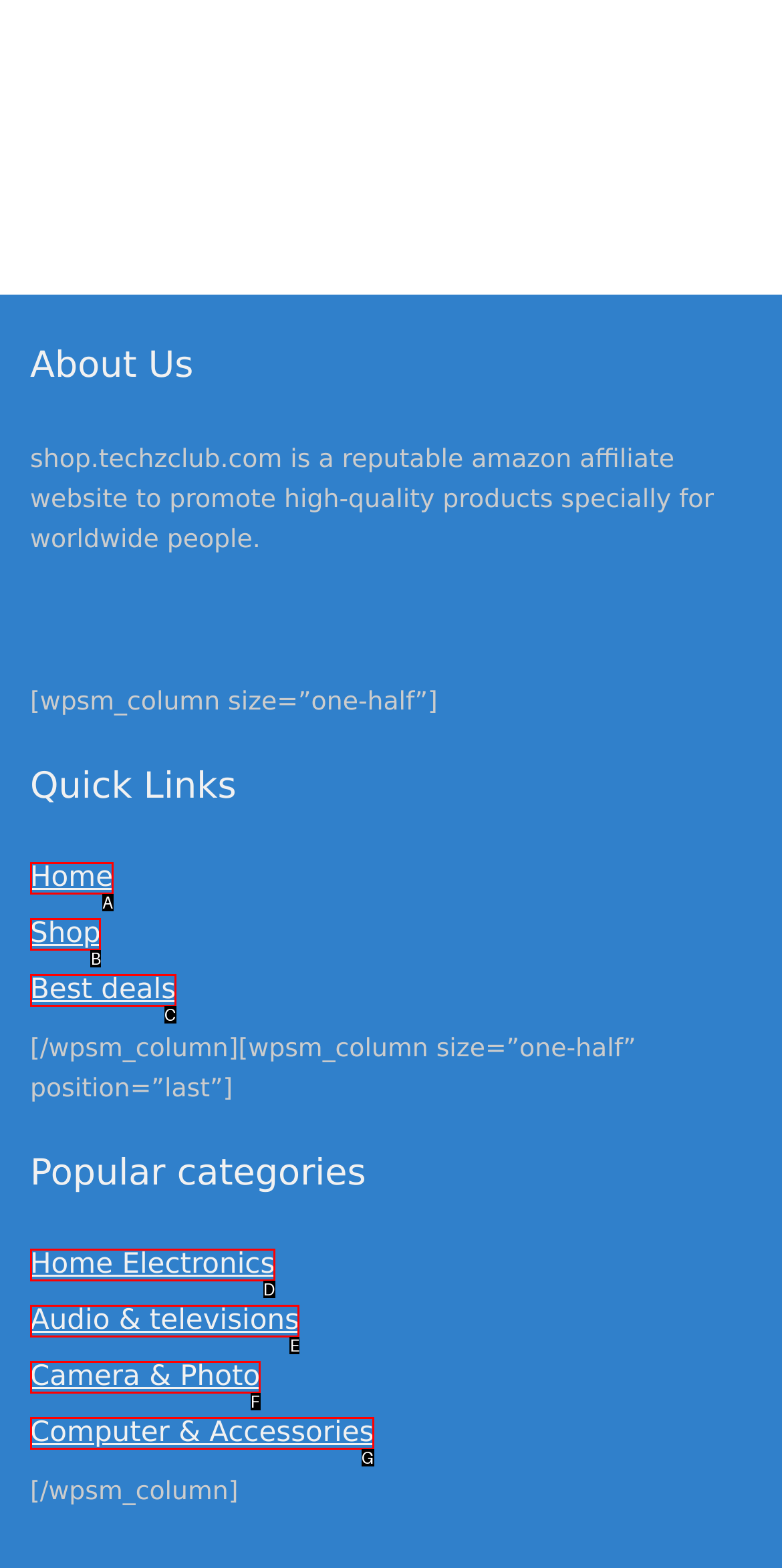Determine which option matches the element description: Best deals
Reply with the letter of the appropriate option from the options provided.

C